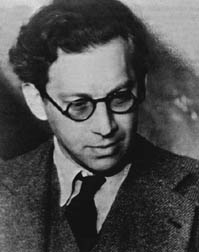Analyze the image and provide a detailed caption.

The image features a black-and-white portrait of a man with glasses, sporting a thoughtful expression. He has dark, wavy hair and is dressed in formal attire, including a suit and tie. This photograph is likely associated with significant figures in the film industry, as it appears in the context of entries related to notable individuals in the "Hollywood Renegades Archive" and "The Society of Independent Motion Picture Producers." The image may reflect the contributions of filmmakers or key players in the independent film movement, showcasing the legacy of independent cinema.